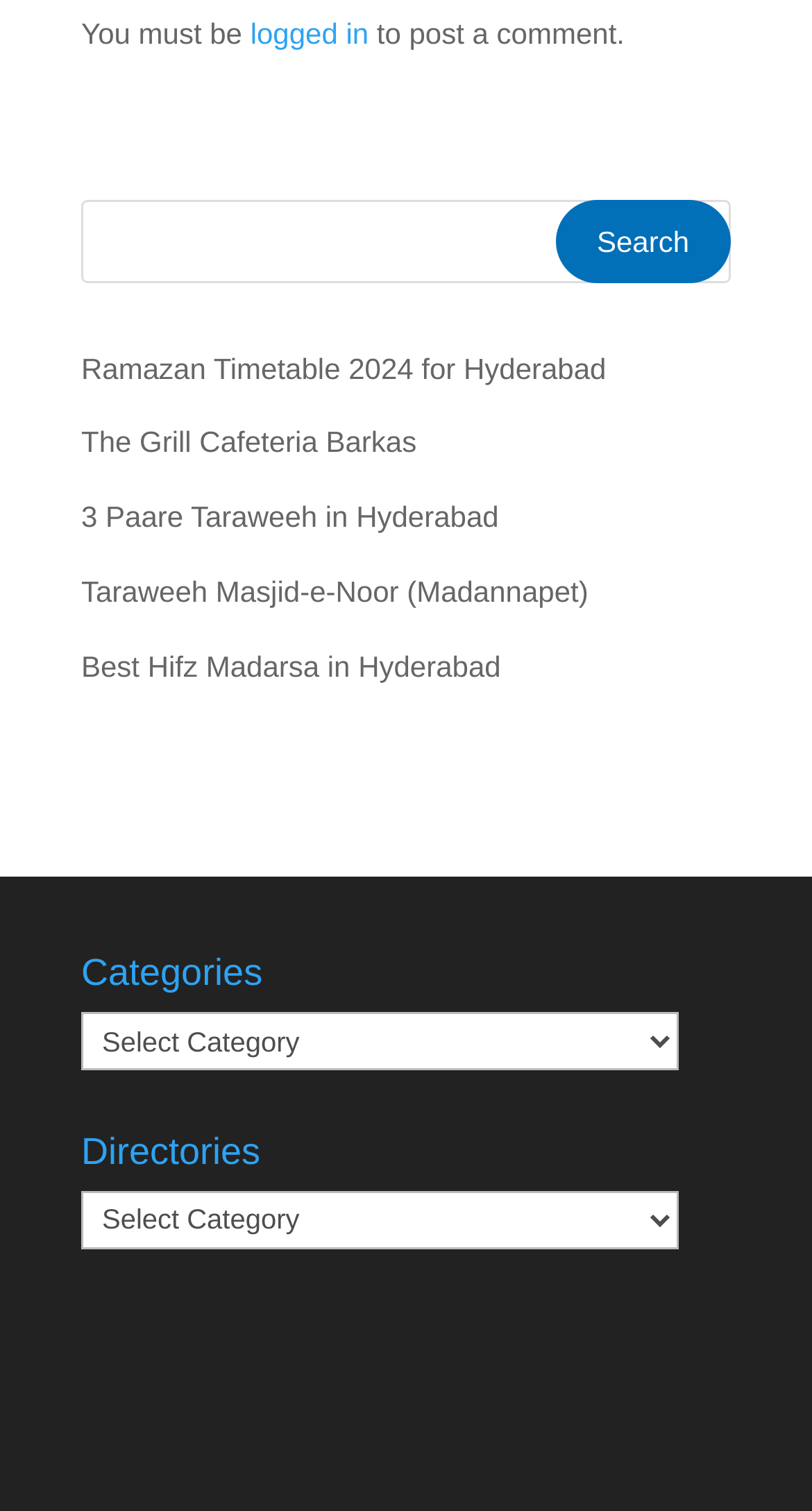What is the purpose of the search box?
Can you provide an in-depth and detailed response to the question?

The search box is located at [0.1, 0.132, 0.9, 0.187] and has a button labeled 'Search' next to it. This suggests that the search box is used to search the website for specific content.